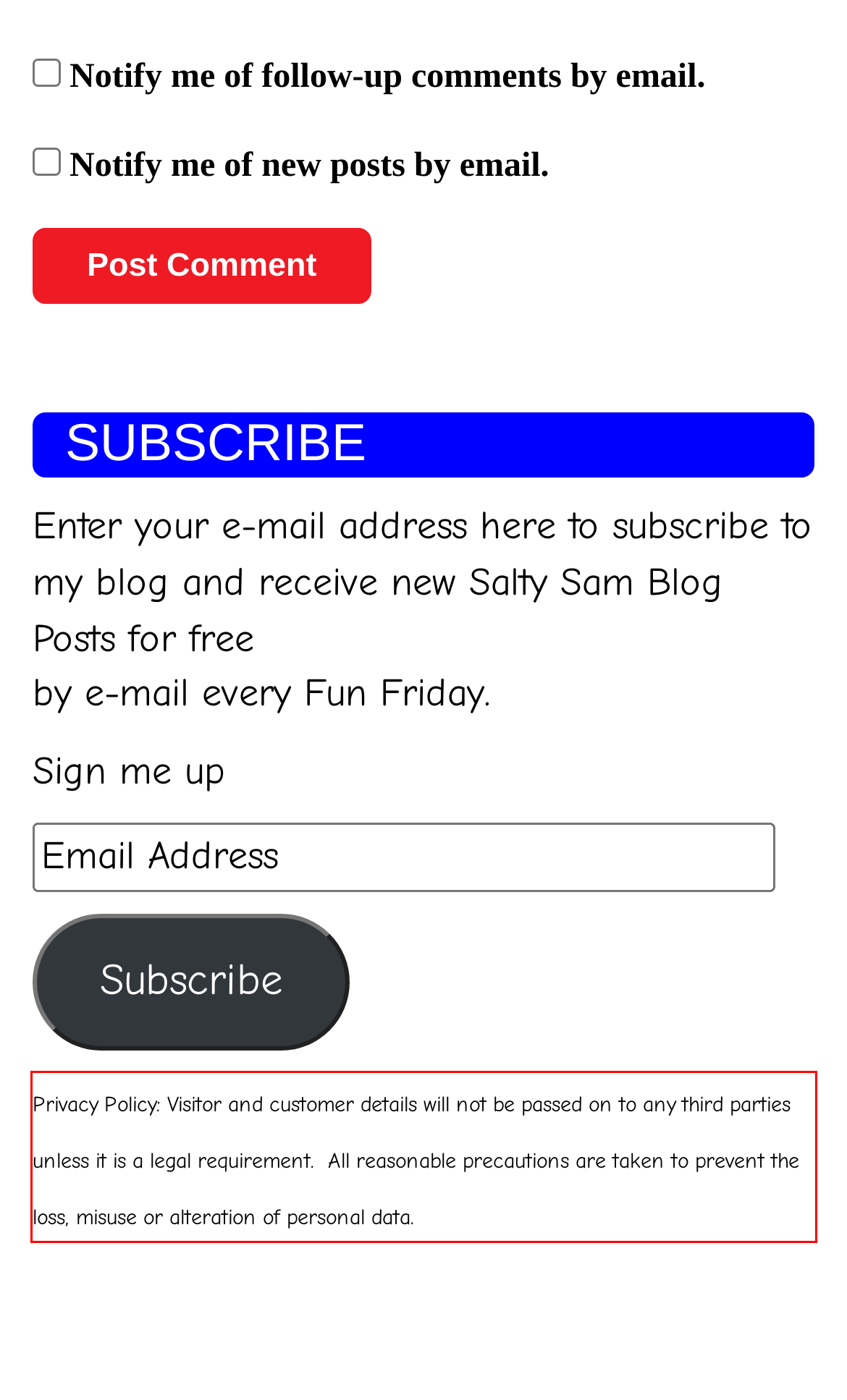You are provided with a screenshot of a webpage that includes a red bounding box. Extract and generate the text content found within the red bounding box.

Privacy Policy: Visitor and customer details will not be passed on to any third parties unless it is a legal requirement. All reasonable precautions are taken to prevent the loss, misuse or alteration of personal data.